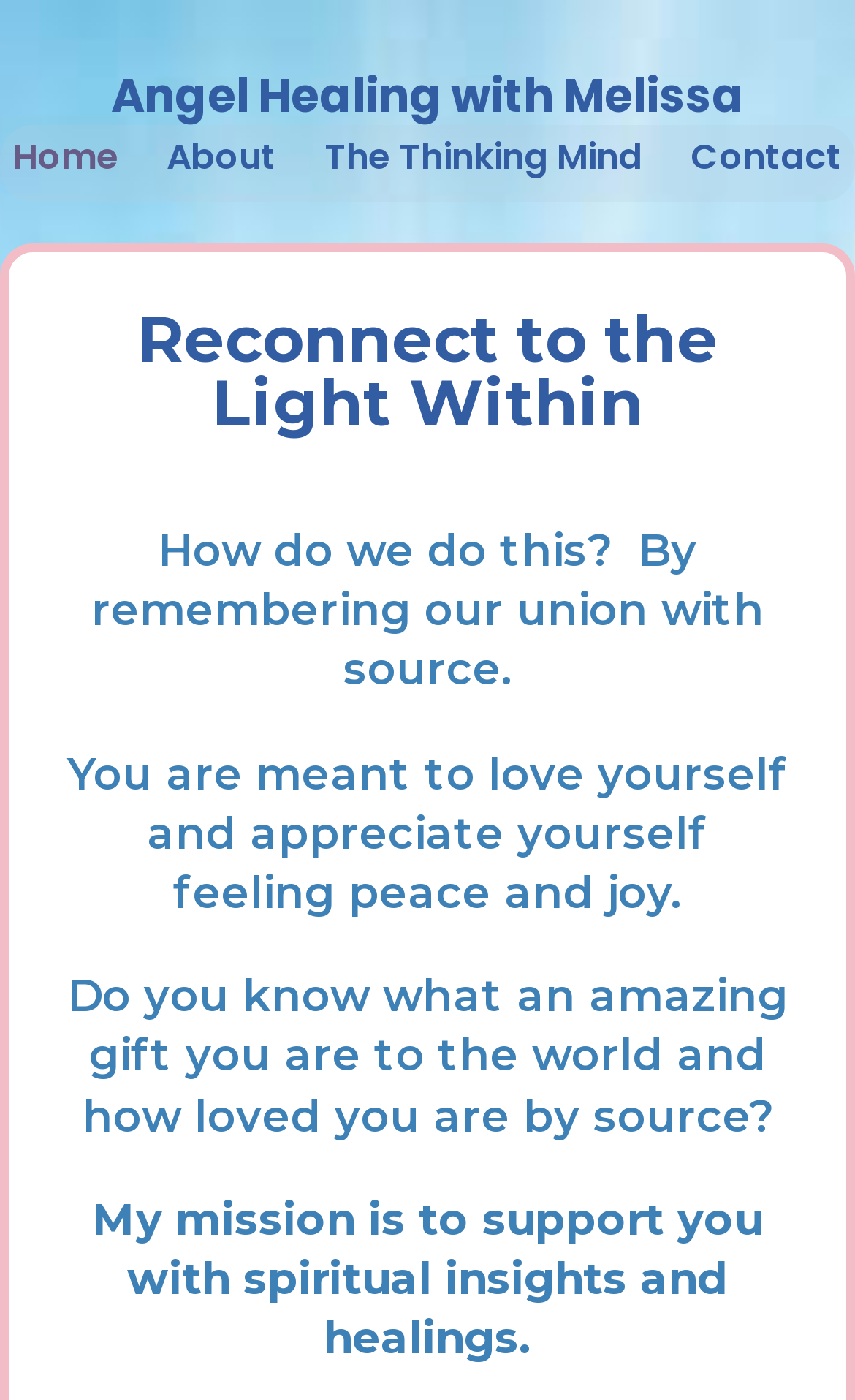Give a detailed overview of the webpage's appearance and contents.

The webpage is about Angel Healing with Melissa, with a focus on reconnecting to one's inner light. At the top, there is a navigation menu with four links: Home, About, The Thinking Mind, and Contact, evenly spaced across the top of the page. 

Below the navigation menu, a prominent heading reads "Reconnect to the Light Within", taking up most of the width of the page. 

Underneath the heading, there are four paragraphs of text. The first paragraph asks "How do we do this?" and explains that it's by remembering our union with source. The second paragraph encourages self-love and appreciation, feeling peace and joy. The third paragraph is a message of self-worth, reminding the reader of their value to the world and the love they receive from a higher source. The fourth and final paragraph introduces Melissa's mission to support others with spiritual insights and healings.